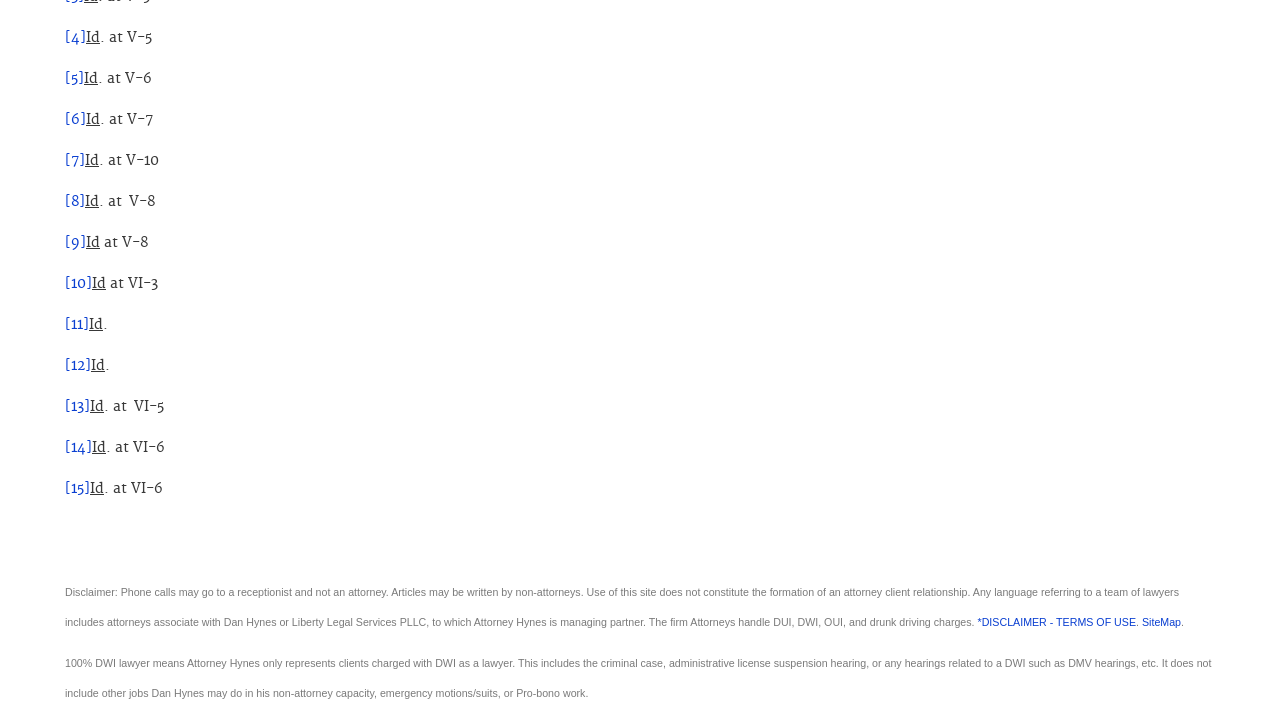Identify the bounding box of the UI element that matches this description: "*DISCLAIMER - TERMS OF USE".

[0.764, 0.879, 0.888, 0.896]